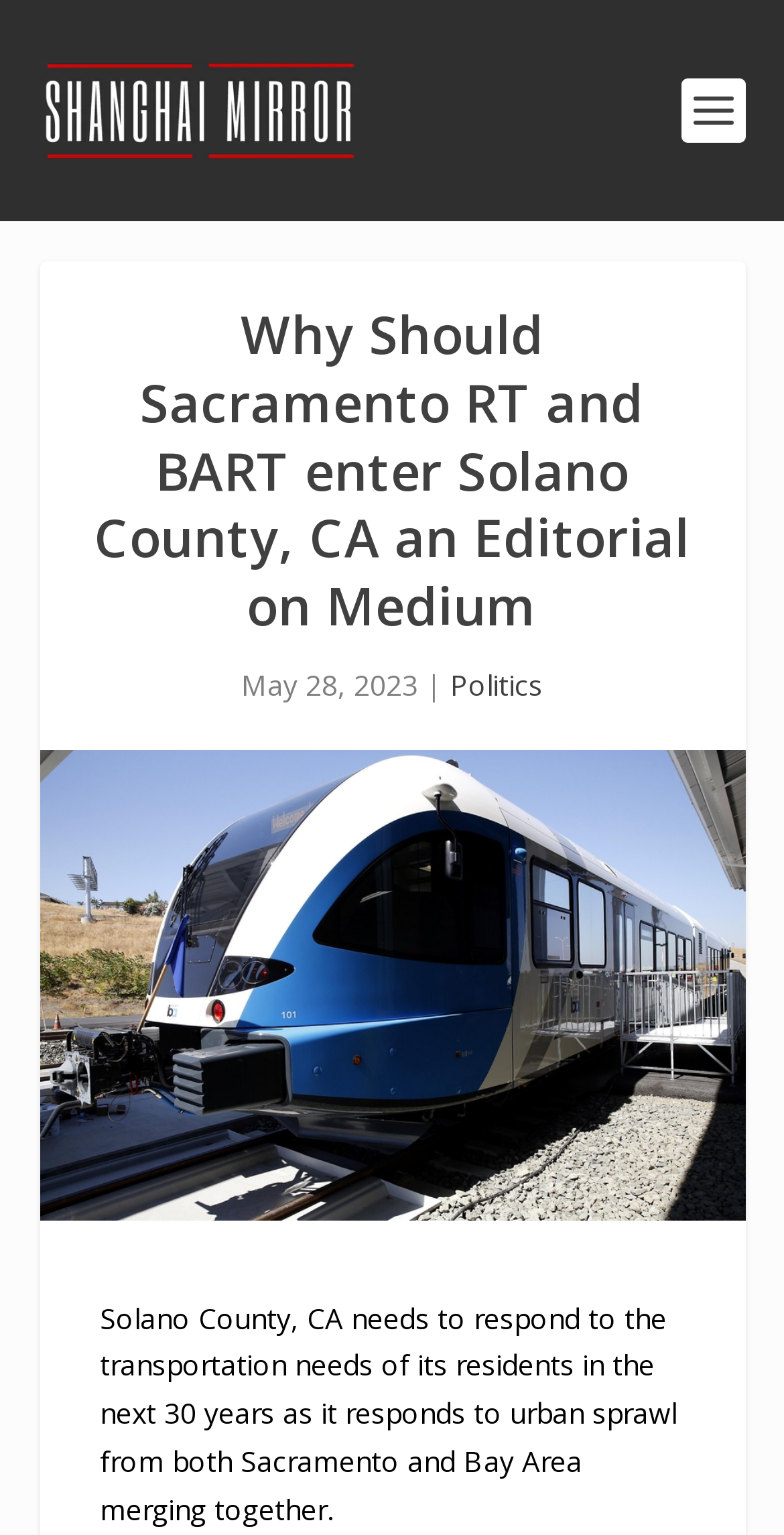What is the region being discussed in the editorial?
Please craft a detailed and exhaustive response to the question.

The region being discussed in the editorial can be determined by looking at the StaticText element with the text 'Solano County, CA needs to respond to the transportation needs of its residents...' which is located at the bottom of the webpage.